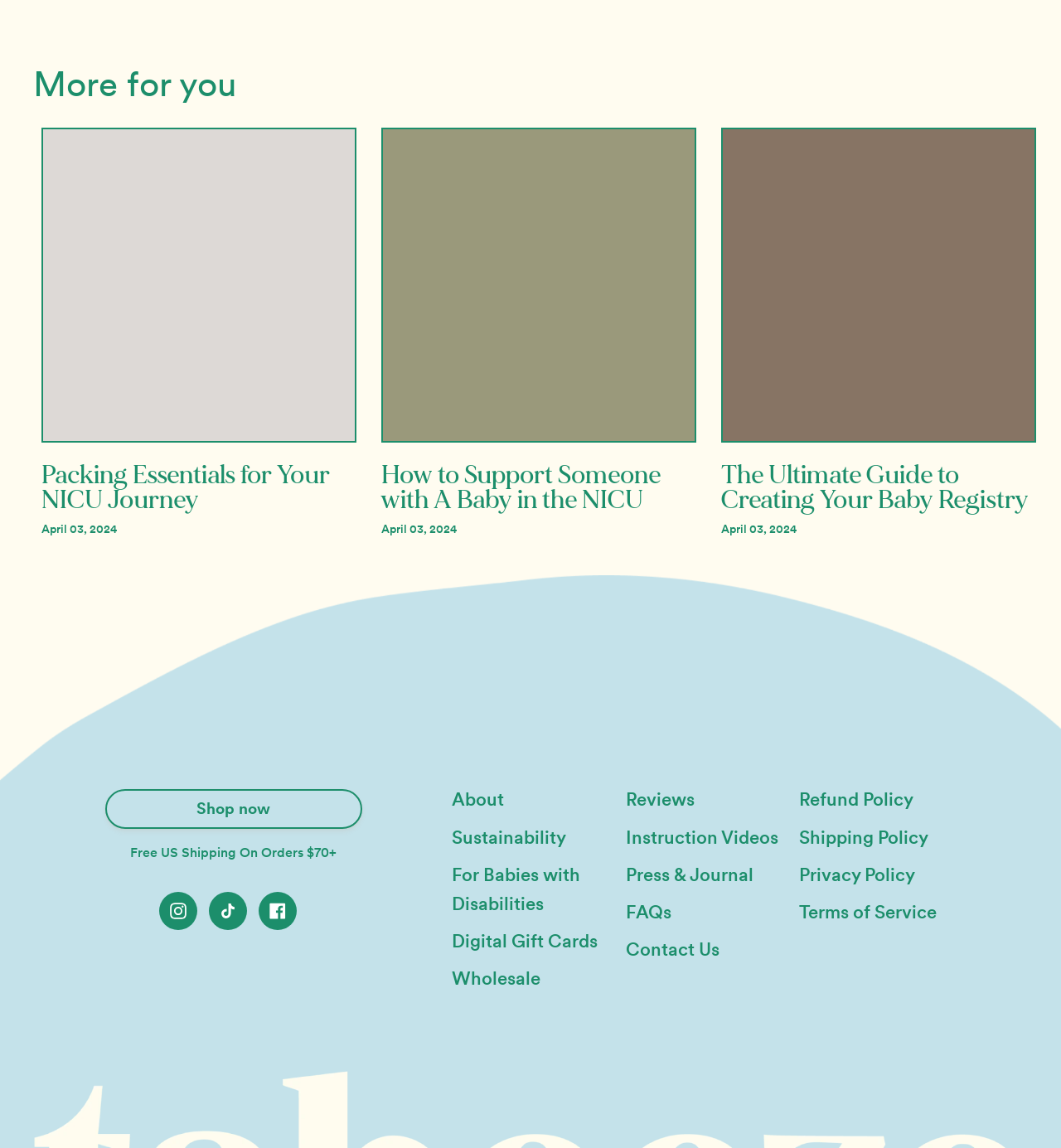Identify the bounding box coordinates of the element to click to follow this instruction: 'Follow on Instagram'. Ensure the coordinates are four float values between 0 and 1, provided as [left, top, right, bottom].

[0.15, 0.777, 0.186, 0.81]